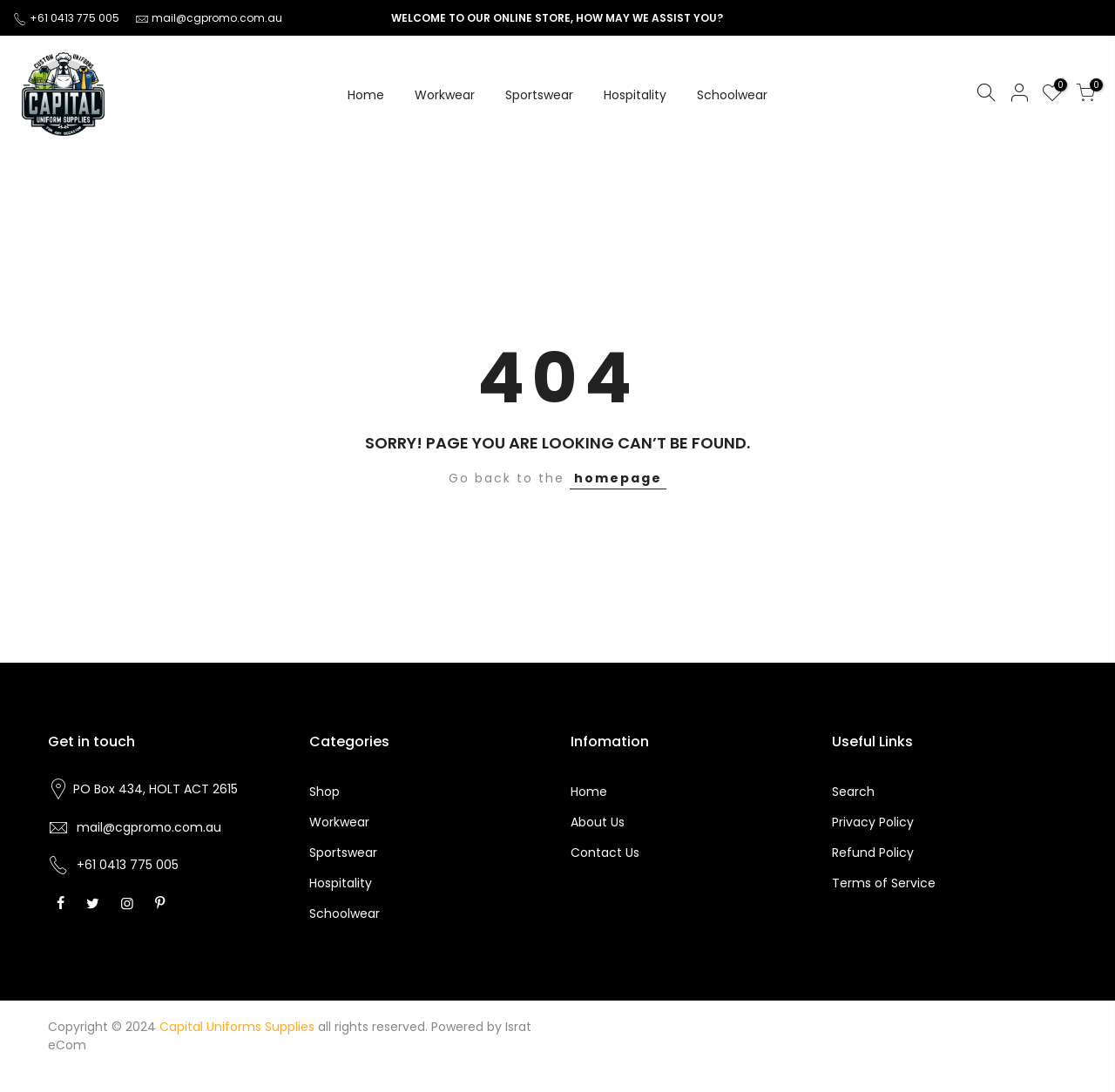Can you identify the bounding box coordinates of the clickable region needed to carry out this instruction: 'View the 'Workwear' category'? The coordinates should be four float numbers within the range of 0 to 1, stated as [left, top, right, bottom].

[0.358, 0.033, 0.439, 0.141]